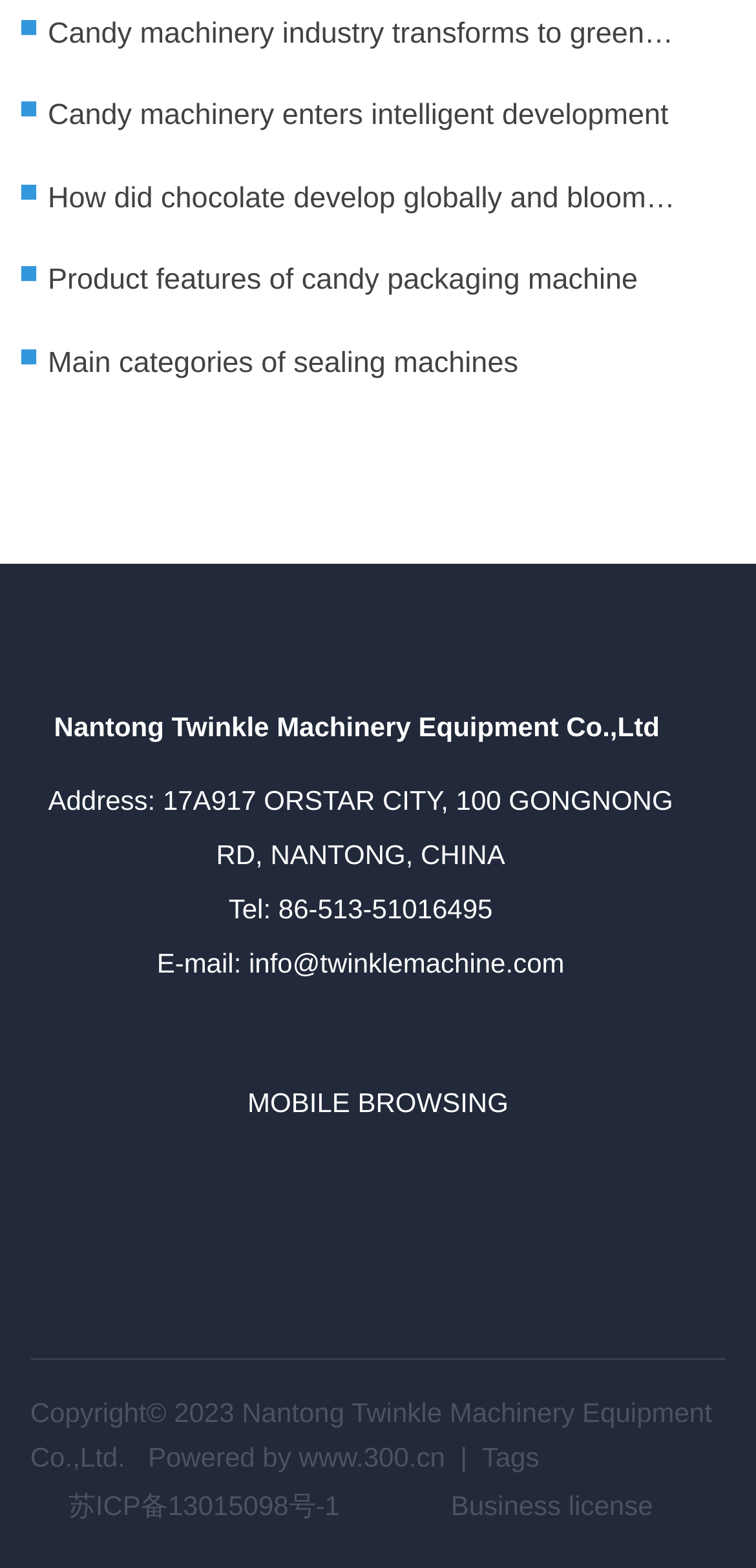Please identify the bounding box coordinates of the element's region that needs to be clicked to fulfill the following instruction: "Read about candy machinery industry transforming to green production". The bounding box coordinates should consist of four float numbers between 0 and 1, i.e., [left, top, right, bottom].

[0.063, 0.011, 0.891, 0.059]